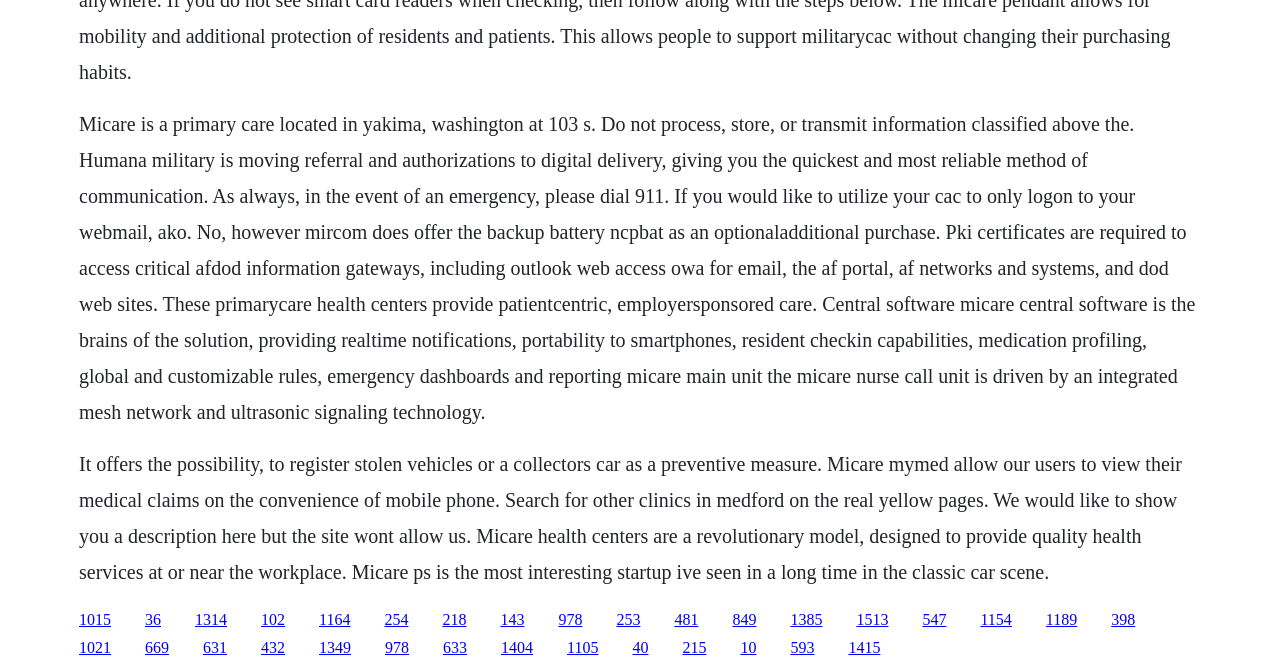Please identify the bounding box coordinates of the clickable area that will allow you to execute the instruction: "View the 'I’m Back! And Boy Do I Have News!' post".

None